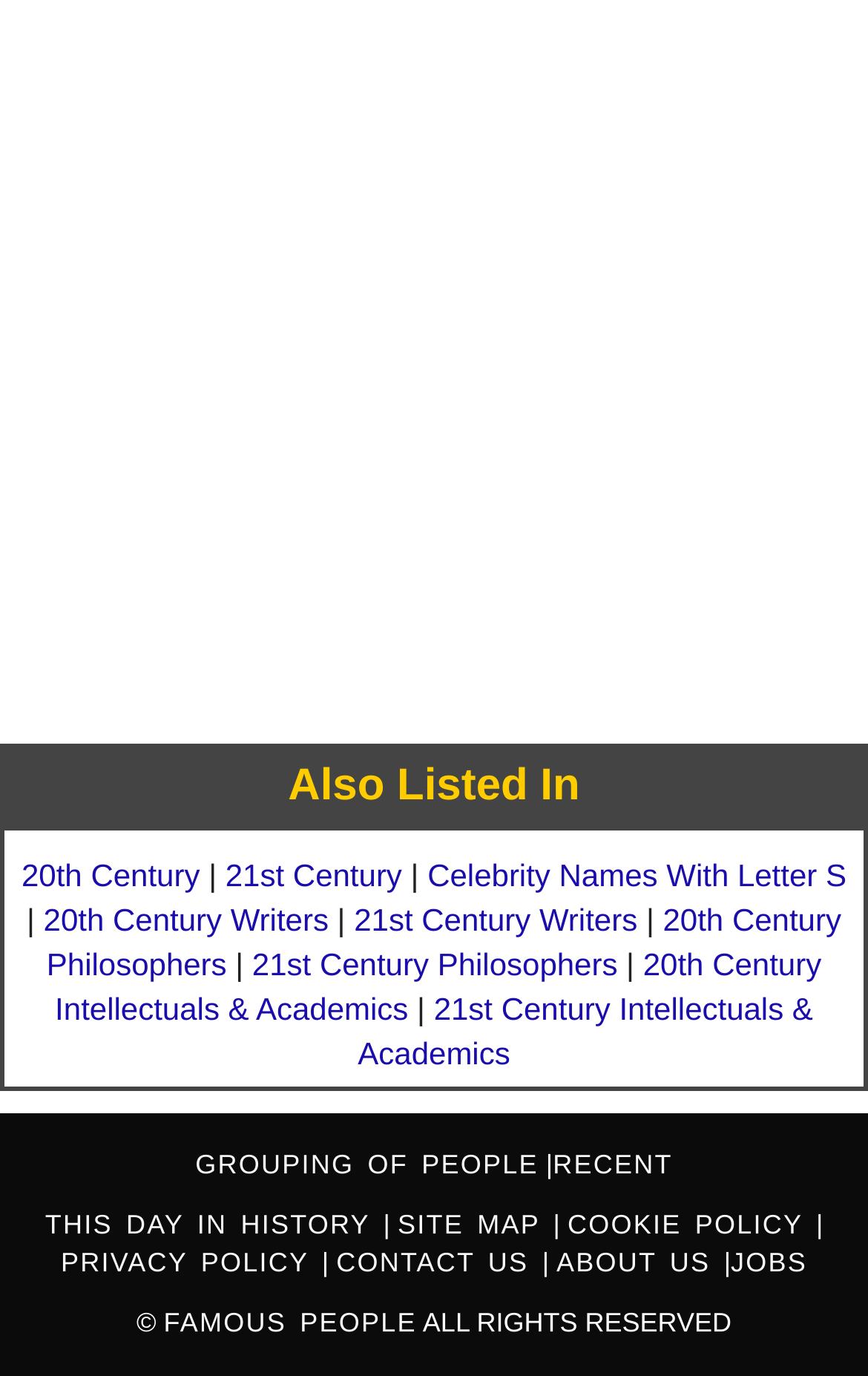Please specify the bounding box coordinates of the clickable region to carry out the following instruction: "Contact US". The coordinates should be four float numbers between 0 and 1, in the format [left, top, right, bottom].

[0.387, 0.906, 0.624, 0.929]